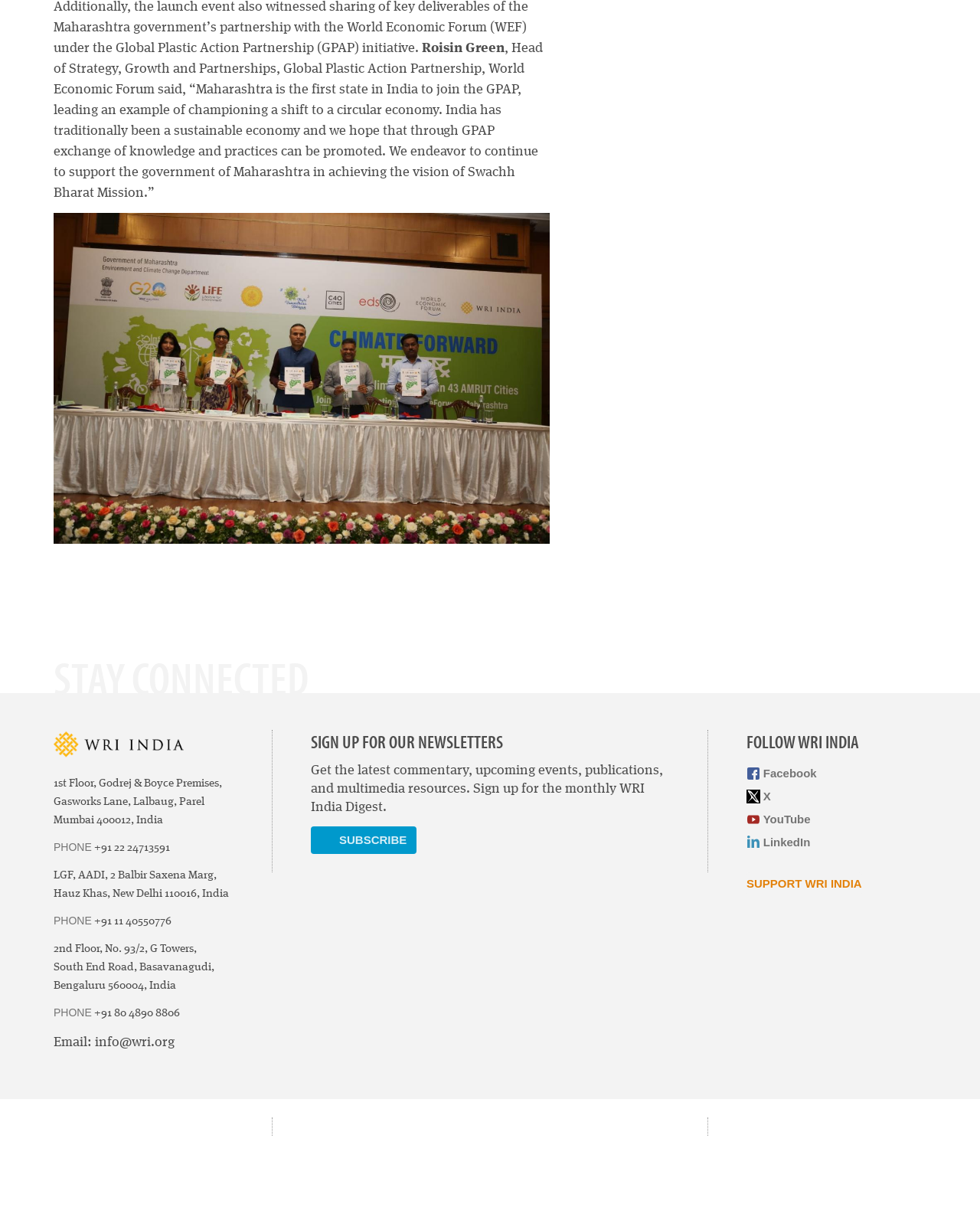Who is the head of strategy, growth and partnerships?
Provide a detailed and extensive answer to the question.

The answer can be found in the StaticText element with the text 'Roisin Green, Head of Strategy, Growth and Partnerships, Global Plastic Action Partnership, World Economic Forum said...' which indicates that Roisin Green holds the position of Head of Strategy, Growth and Partnerships.